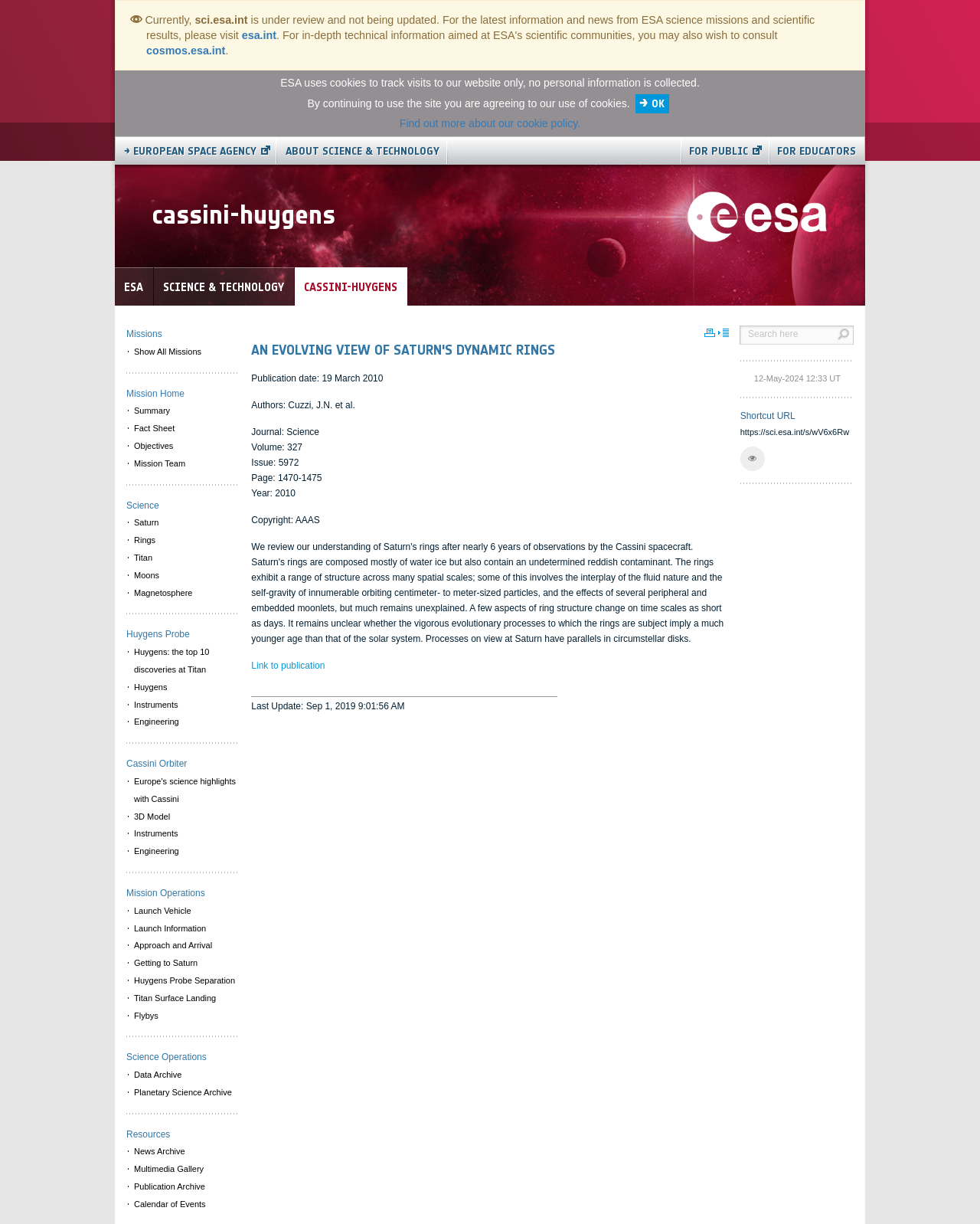With reference to the screenshot, provide a detailed response to the question below:
What is the topic of the publication?

I found the answer by looking at the heading on the webpage, which says 'AN EVOLVING VIEW OF SATURN'S DYNAMIC RINGS'. This suggests that the publication is about Saturn's dynamic rings.